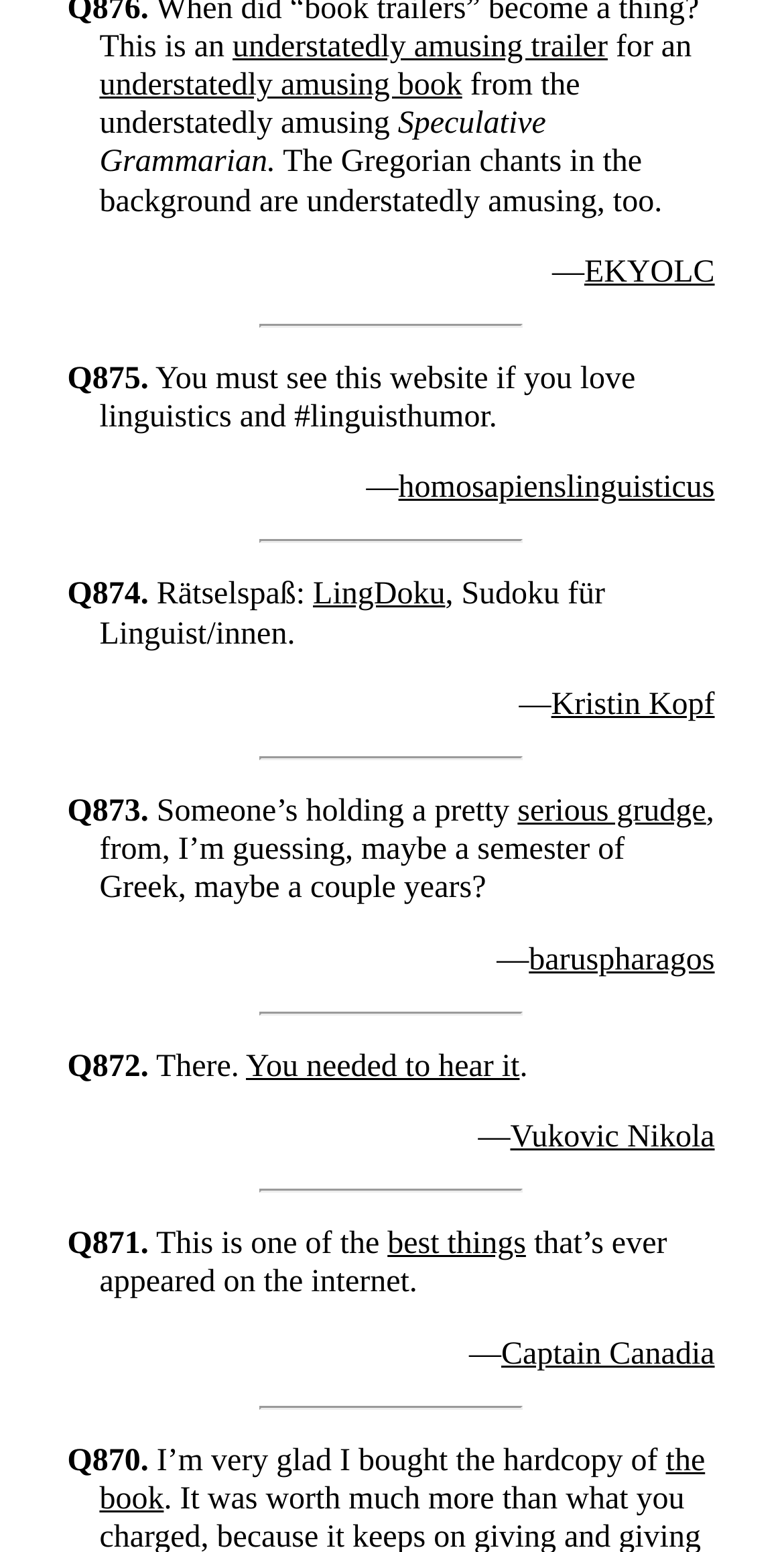Answer with a single word or phrase: 
What is the text of the first static text element?

for an